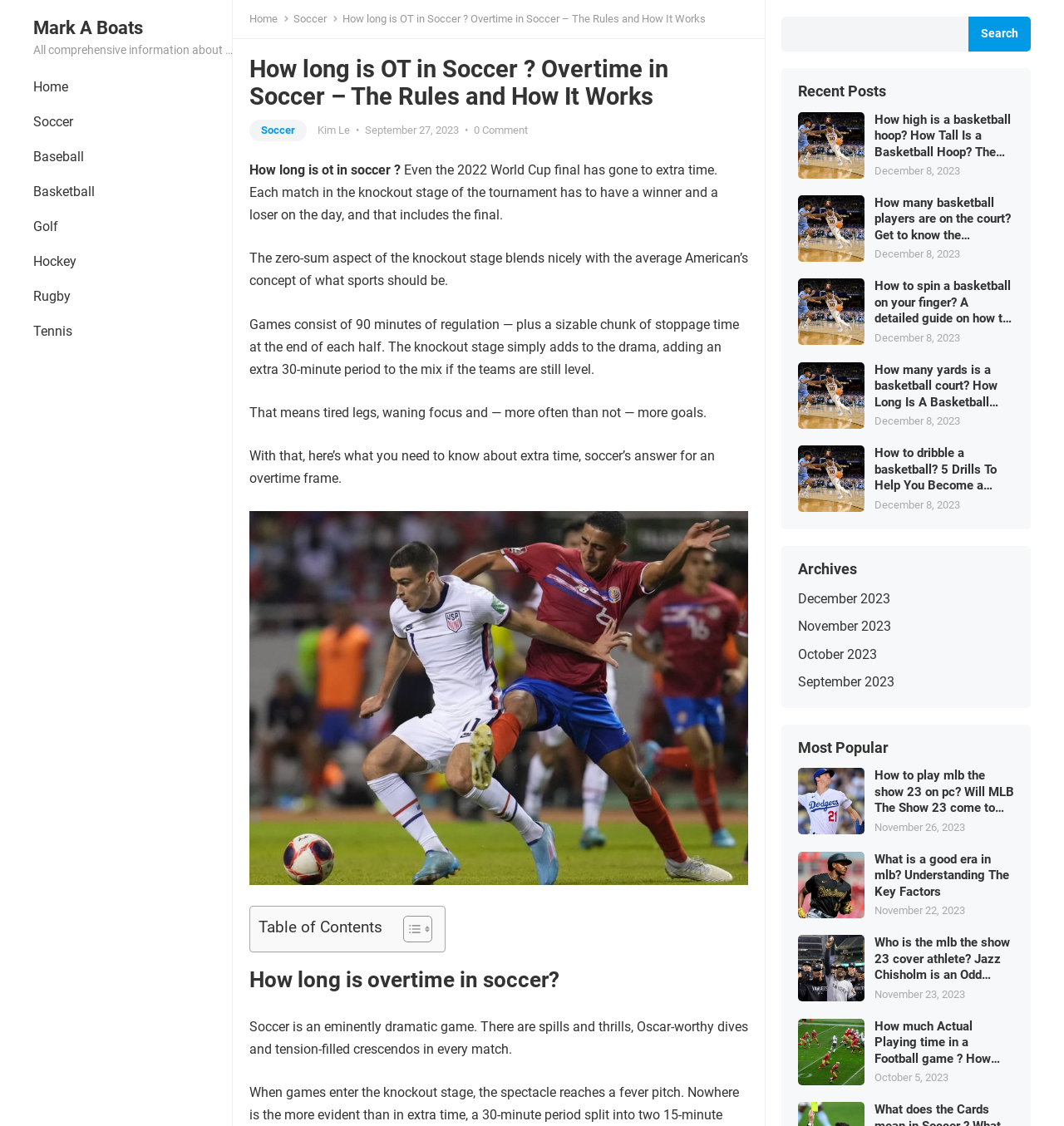Summarize the contents and layout of the webpage in detail.

This webpage is about sports, specifically soccer and basketball. At the top, there is a heading "How long is OT in Soccer? Overtime in Soccer – The Rules and How It Works" and a link to the author "Mark A Boats". Below that, there is a static text "All comprehensive information about sports". 

On the top left, there are links to different sports categories, including "Home", "Soccer", "Baseball", "Basketball", "Golf", "Hockey", "Rugby", and "Tennis". On the top right, there is a search bar with a search button.

The main content of the webpage is about overtime in soccer. It starts with a question "How long is ot in soccer?" and explains that even the 2022 World Cup final has gone to extra time. The text then explains the rules of overtime in soccer, including the 90-minute regulation time and the additional 30-minute period if the teams are still level.

Below the main content, there is an image related to overtime in soccer. 

On the right side of the webpage, there is a table of contents with a toggle button. Below that, there are recent posts about basketball, including "How high is a basketball hoop", "How many basketball players are on the court", "How to spin a basketball on your finger", and more. Each post has a link, an image, and a date.

Further down, there are archives of posts by month, from December 2023 to September 2023. Finally, there is a section for most popular posts, including "How to play against friends in mlb the show 23" and "Is there a mercy rule in mlb".